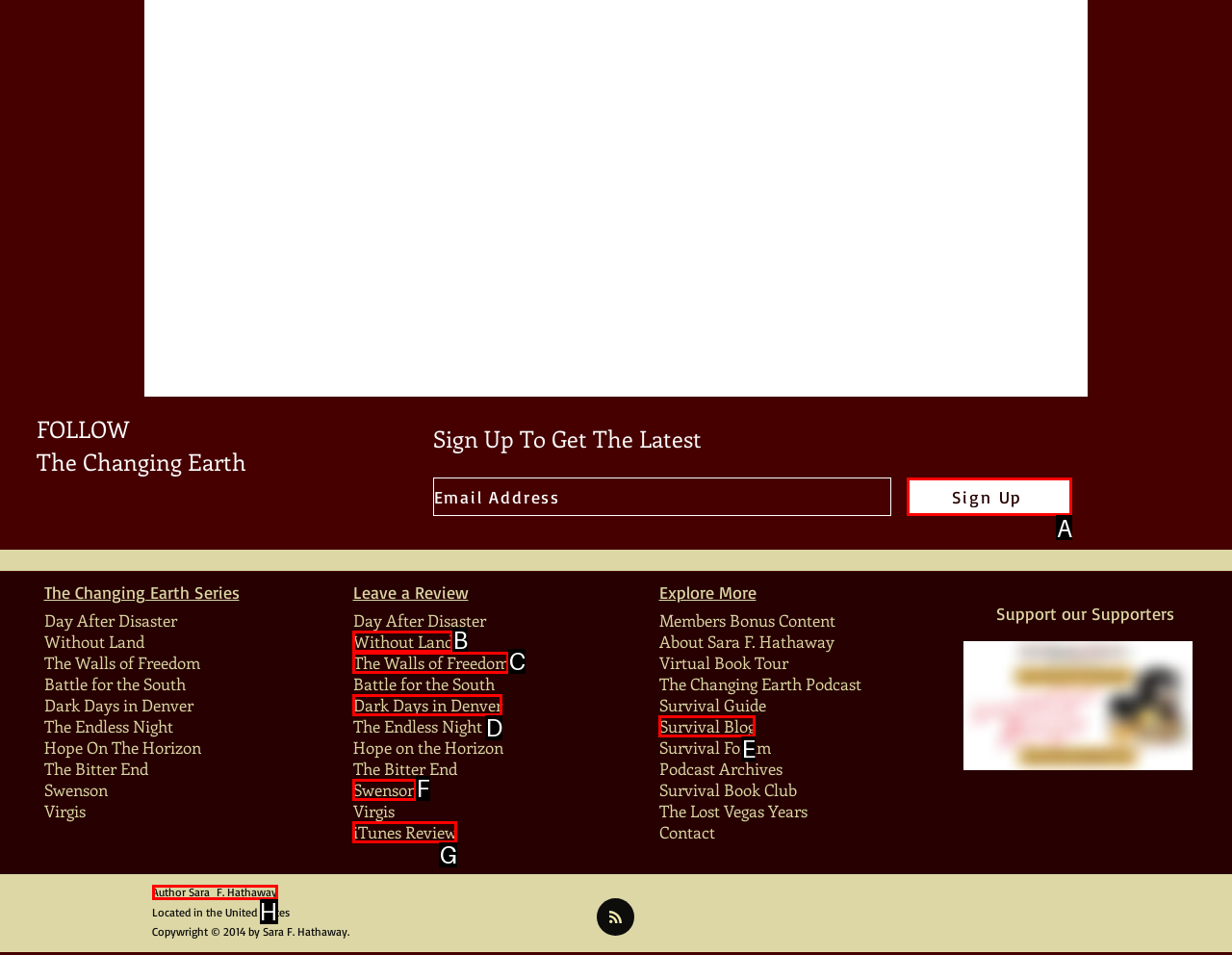Select the proper HTML element to perform the given task: Sign up with email Answer with the corresponding letter from the provided choices.

A